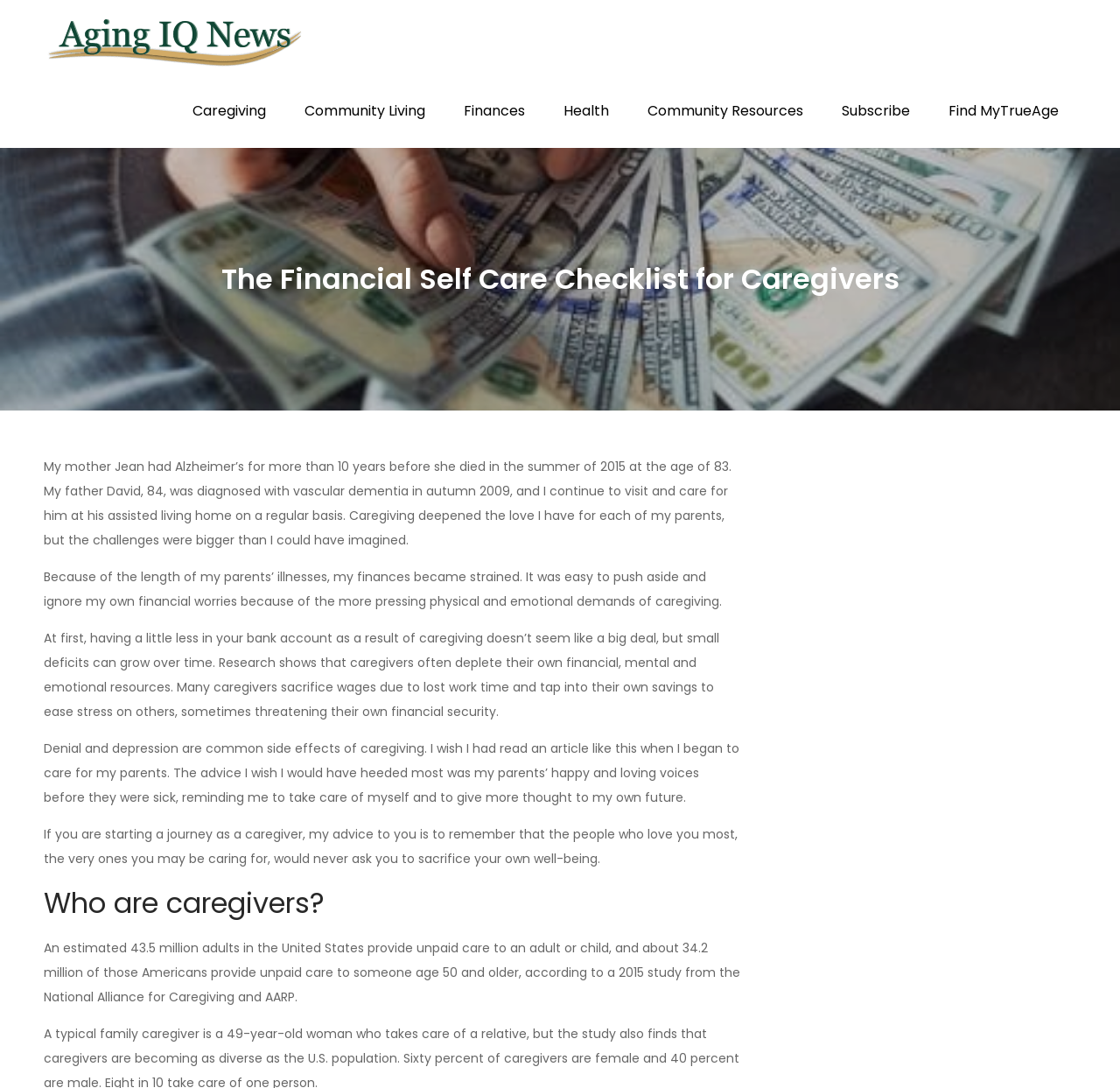Provide a comprehensive description of the webpage.

The webpage is about caregiving and financial self-care, specifically for caregivers. At the top left, there is a logo and a link to "Aging I.Q. News". Next to it, there is a heading with the same title. Below the logo, there is a navigation menu with links to various topics such as "Caregiving", "Community Living", "Finances", "Health", "Community Resources", "Subscribe", and "Find MyTrueAge".

The main content of the webpage is an article about the importance of financial self-care for caregivers. The article starts with a personal story of the author, who cared for their parents with Alzheimer's and vascular dementia. The author shares their experience of how caregiving affected their finances and emotional well-being.

The article is divided into several paragraphs, each discussing the challenges of caregiving, the importance of taking care of one's own financial and emotional well-being, and the need for caregivers to prioritize their own self-care. There are also statistics about the number of caregivers in the United States and the impact of caregiving on their lives.

The article is structured with headings and subheadings, making it easy to follow and understand. The text is written in a personal and conversational tone, making it relatable and engaging to readers. Overall, the webpage provides valuable information and advice for caregivers, encouraging them to prioritize their own financial and emotional well-being.